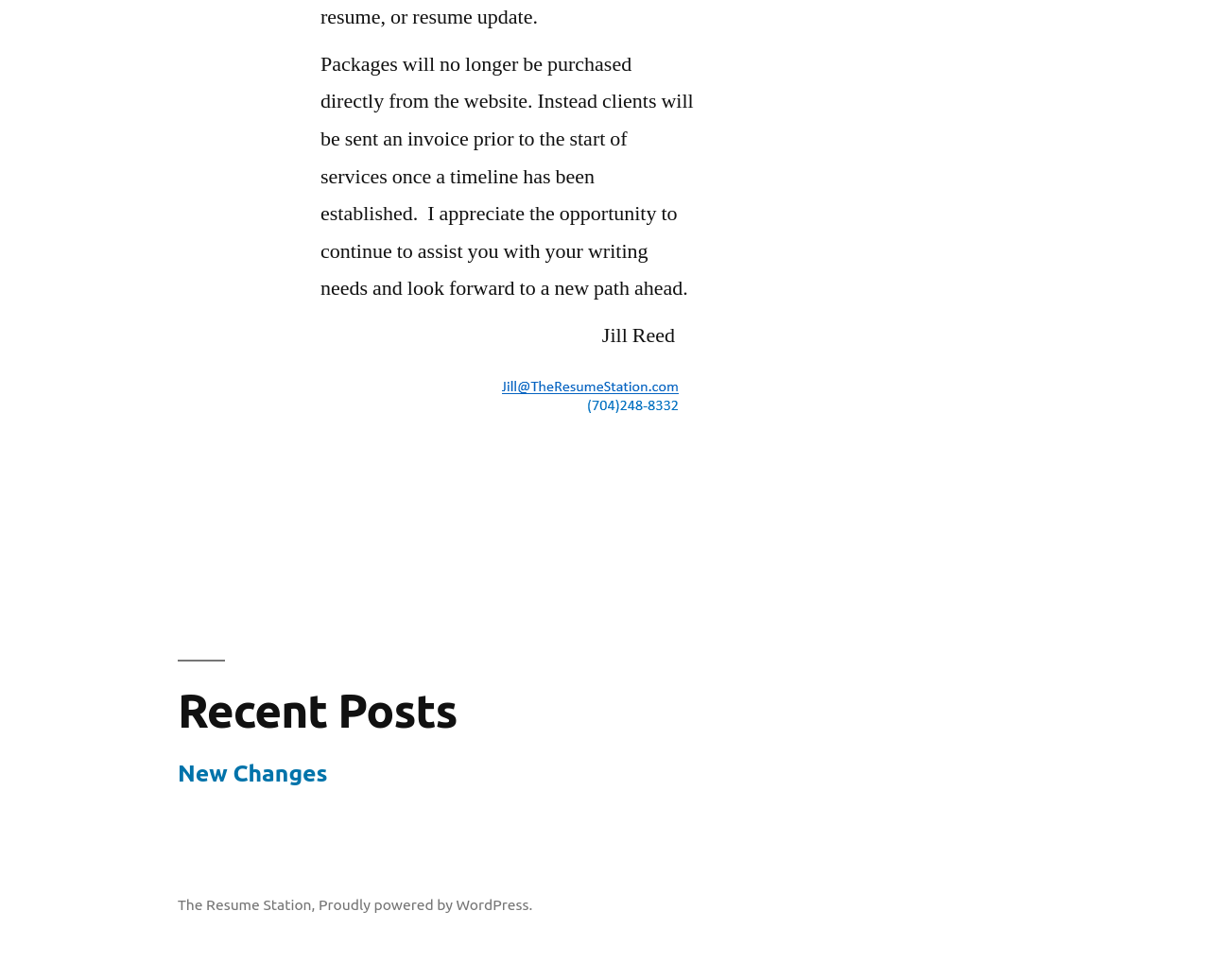Respond to the question below with a single word or phrase:
What is the author of the post?

Jill Reed